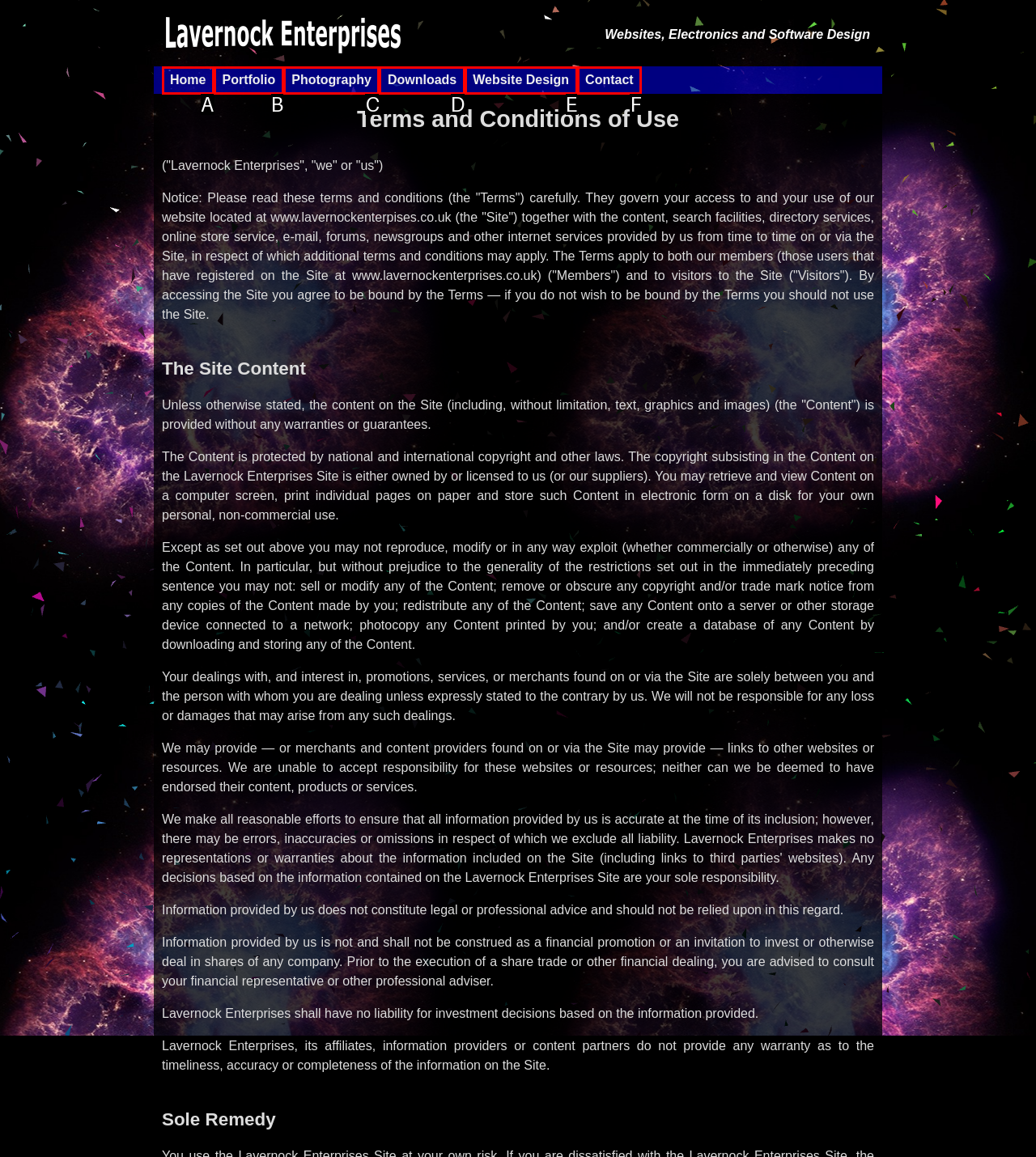Pick the HTML element that corresponds to the description: Portfolio
Answer with the letter of the correct option from the given choices directly.

B